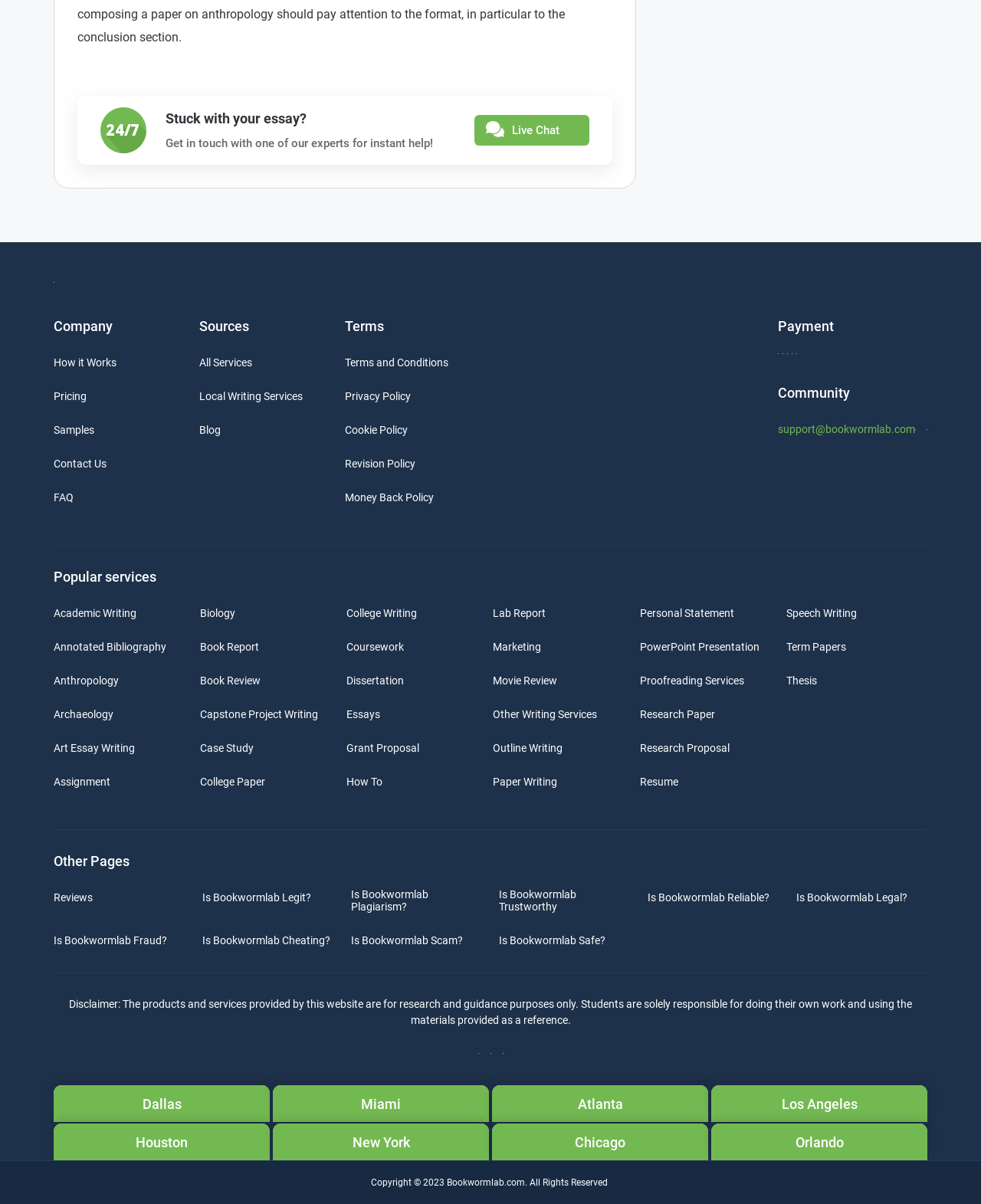Locate the bounding box coordinates of the area to click to fulfill this instruction: "Get in touch with an expert for instant help". The bounding box should be presented as four float numbers between 0 and 1, in the order [left, top, right, bottom].

[0.169, 0.113, 0.441, 0.124]